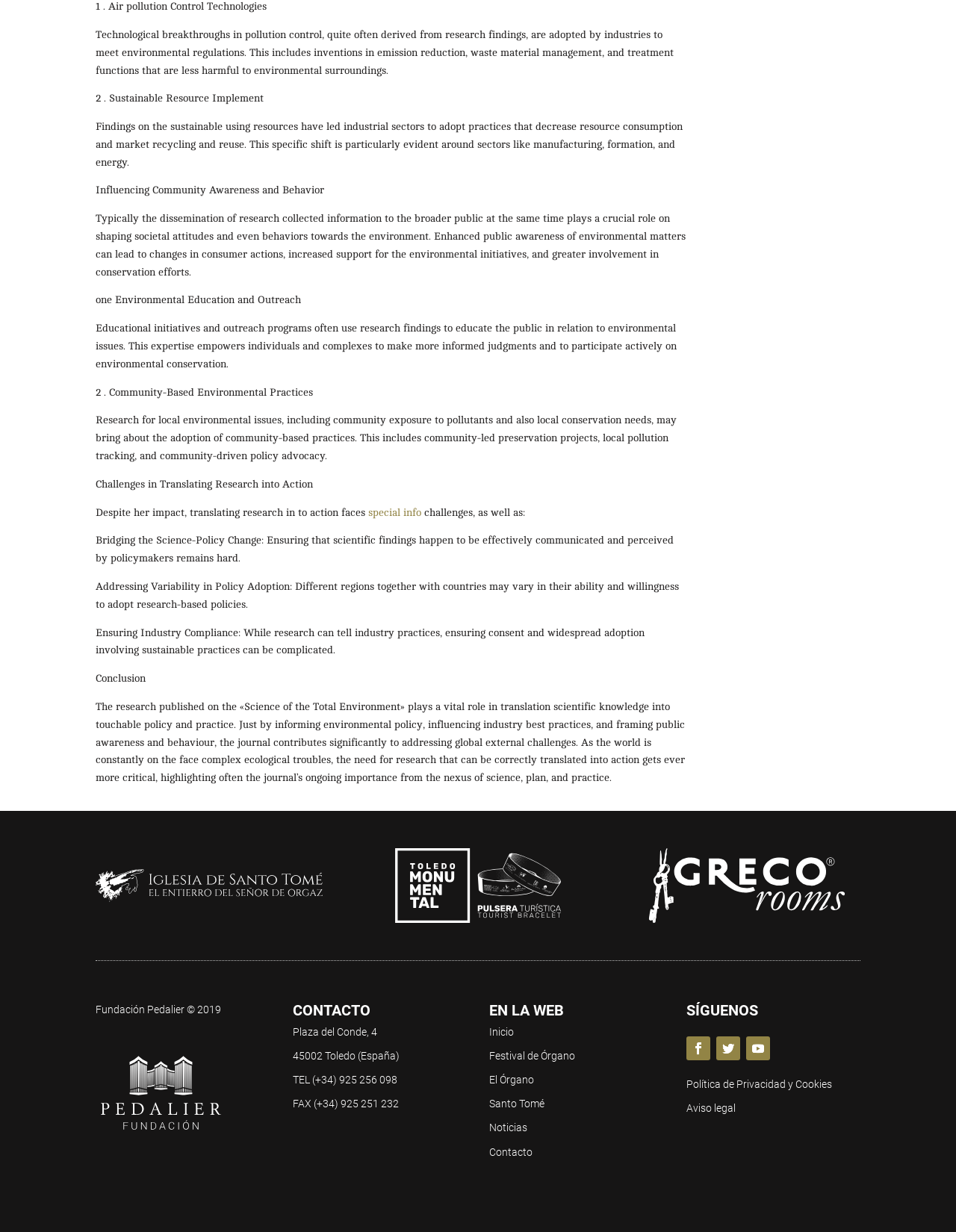From the webpage screenshot, predict the bounding box of the UI element that matches this description: "Noticias".

[0.512, 0.911, 0.552, 0.92]